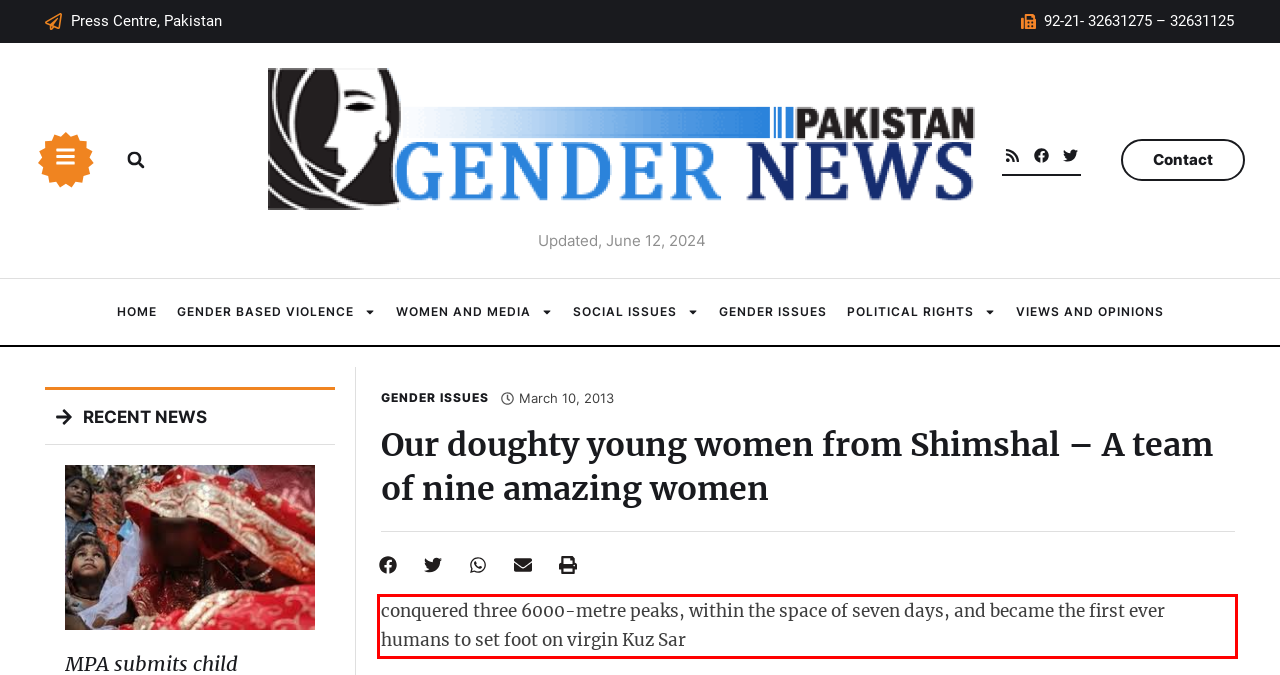View the screenshot of the webpage and identify the UI element surrounded by a red bounding box. Extract the text contained within this red bounding box.

conquered three 6000-metre peaks, within the space of seven days, and became the first ever humans to set foot on virgin Kuz Sar